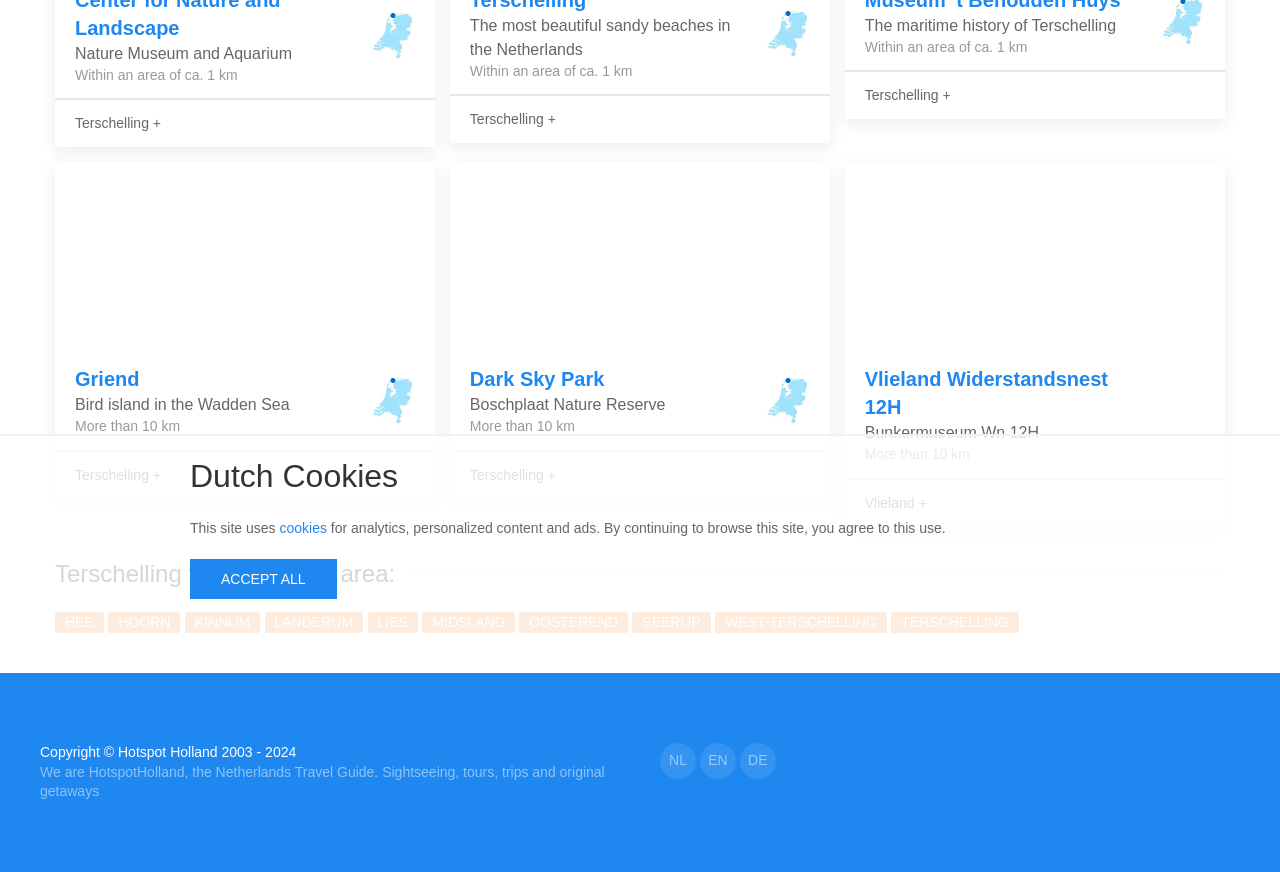Given the element description +971502136026, predict the bounding box coordinates for the UI element in the webpage screenshot. The format should be (top-left x, top-left y, bottom-right x, bottom-right y), and the values should be between 0 and 1.

None